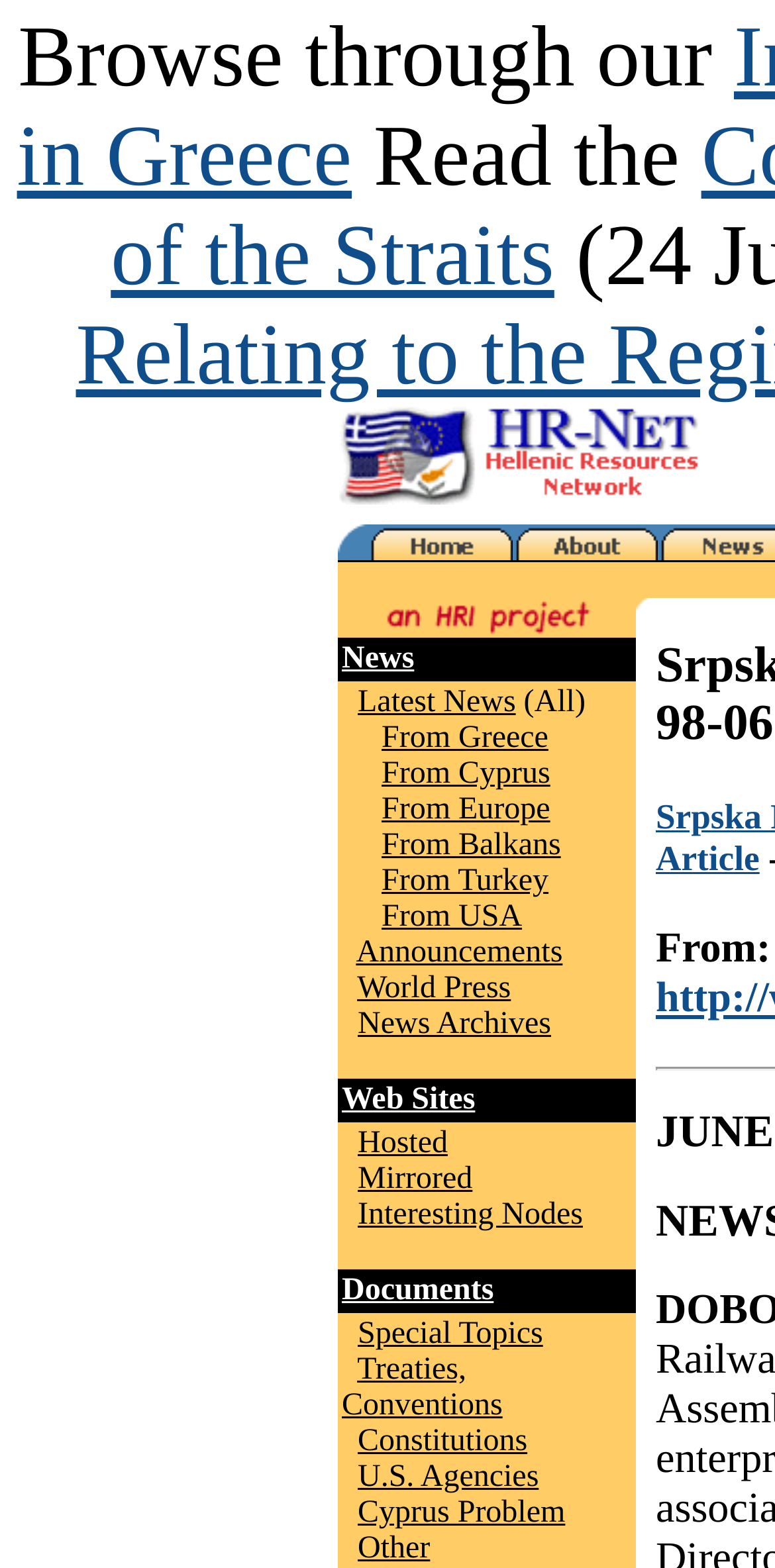Please locate the bounding box coordinates of the element that should be clicked to complete the given instruction: "Go to the home page".

[0.474, 0.341, 0.662, 0.362]